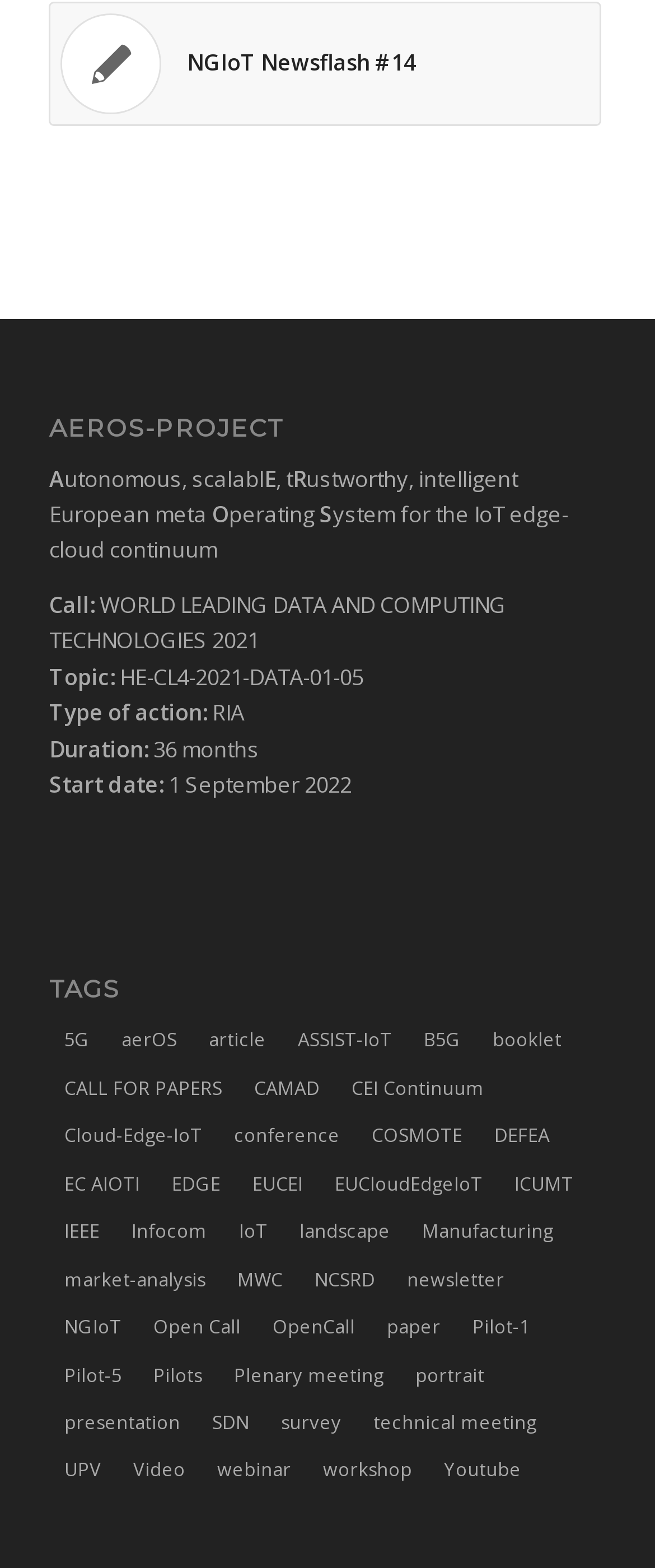Identify the bounding box coordinates for the UI element described as: "Video". The coordinates should be provided as four floats between 0 and 1: [left, top, right, bottom].

[0.18, 0.923, 0.306, 0.952]